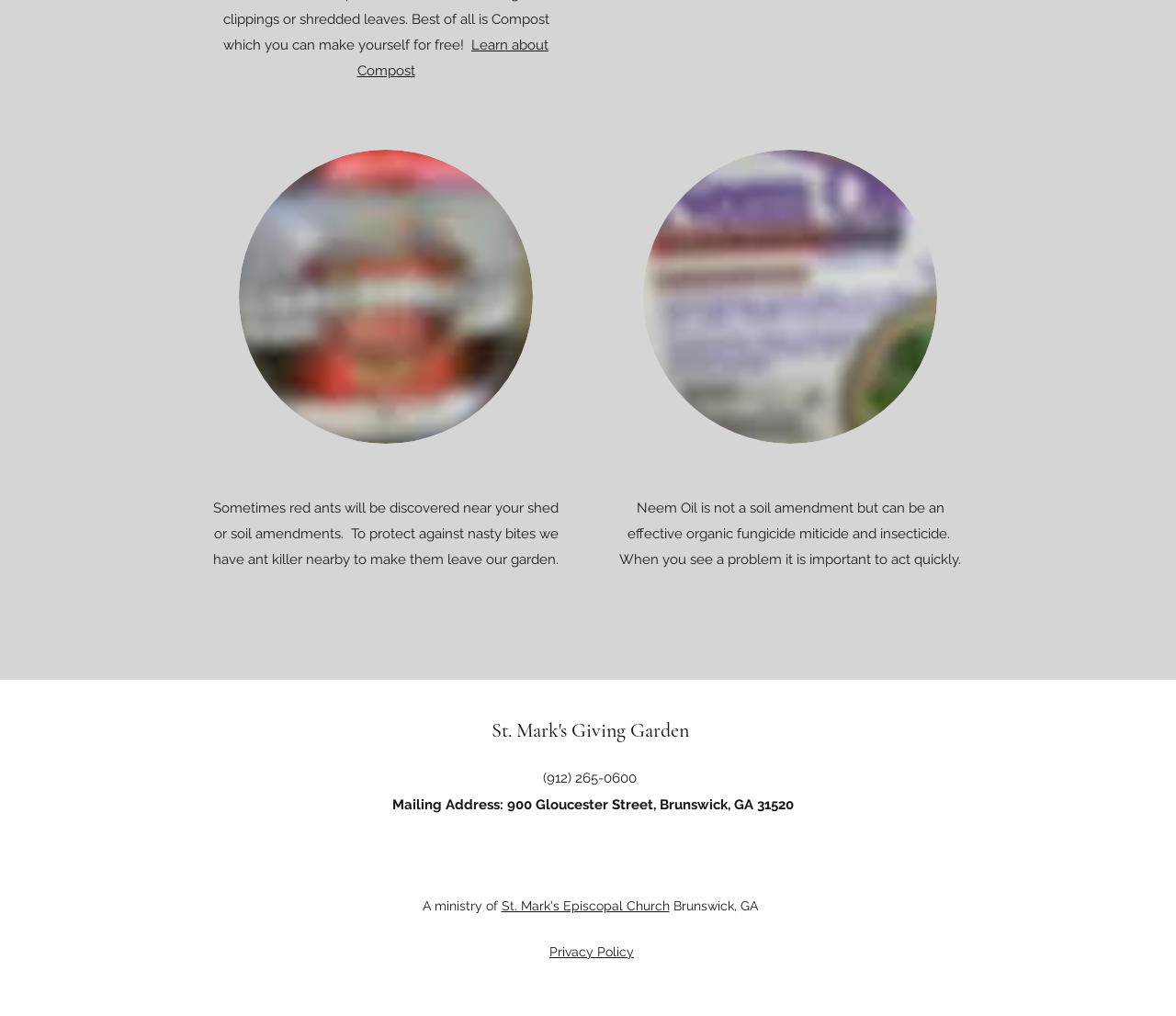Determine the bounding box coordinates of the region that needs to be clicked to achieve the task: "Read Privacy Policy".

[0.467, 0.929, 0.539, 0.944]